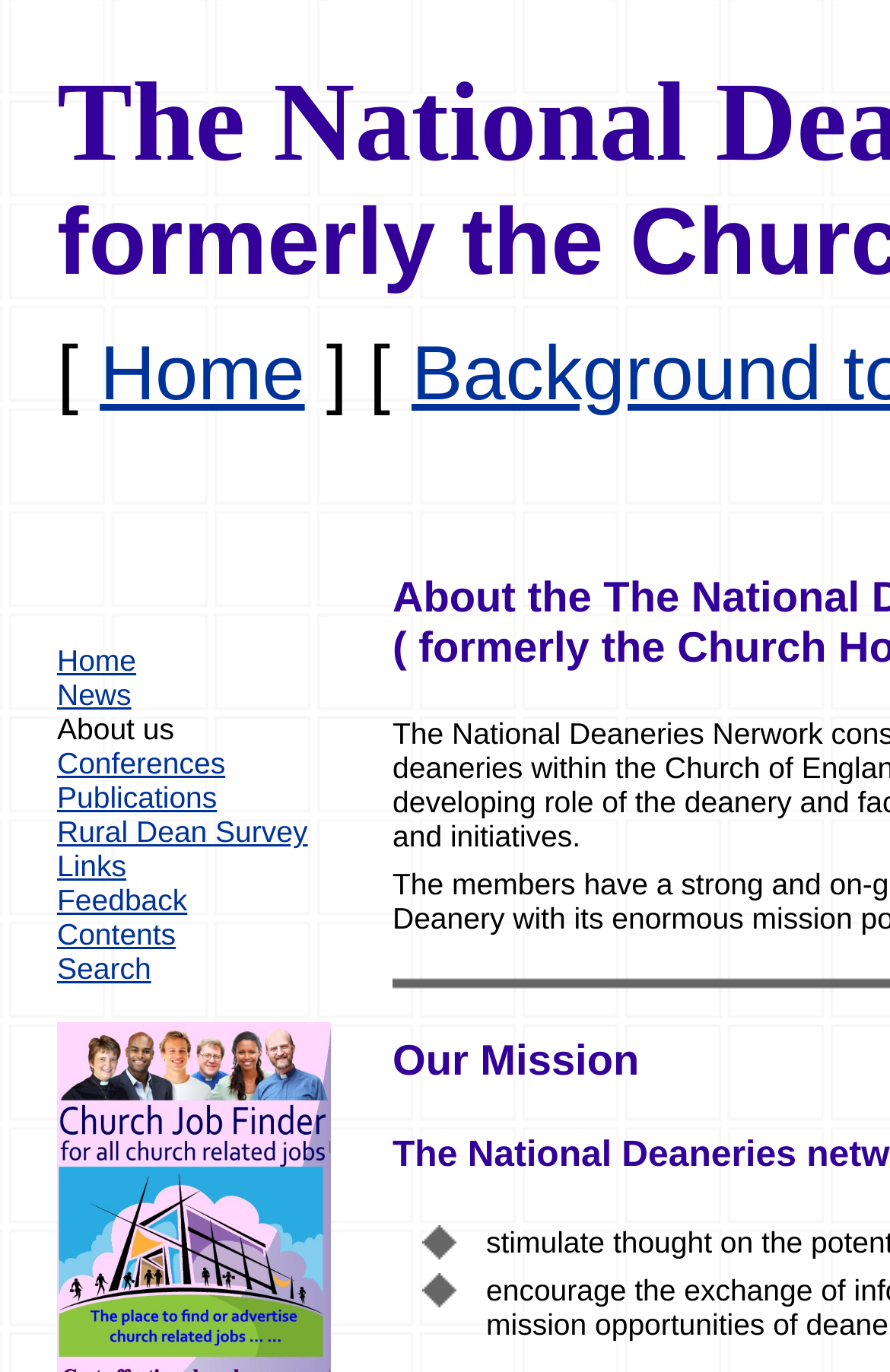Please find the bounding box coordinates of the element's region to be clicked to carry out this instruction: "view news".

[0.064, 0.494, 0.147, 0.519]